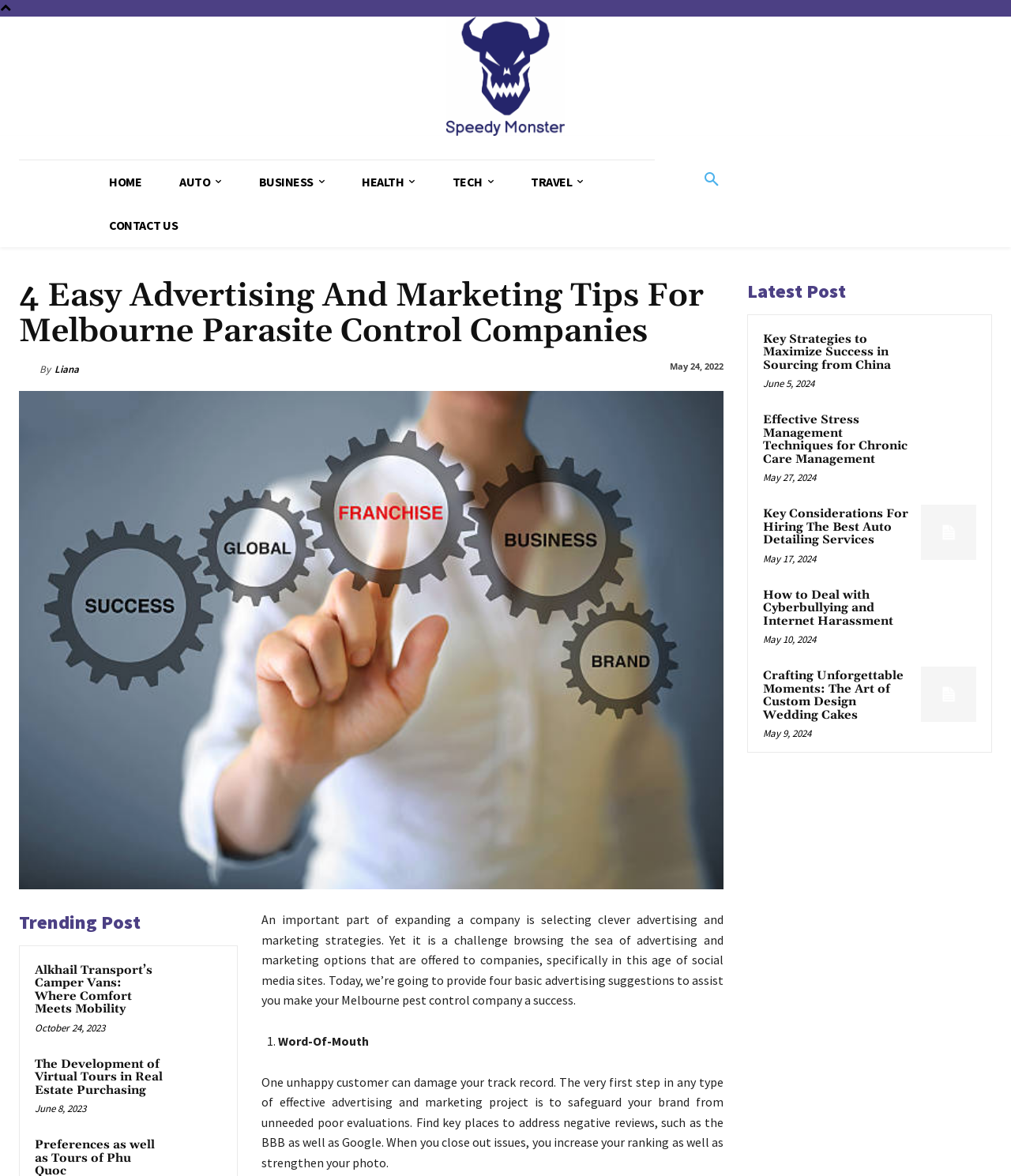Respond to the question below with a single word or phrase:
What is the category of the link 'CONTACT US'?

Navigation